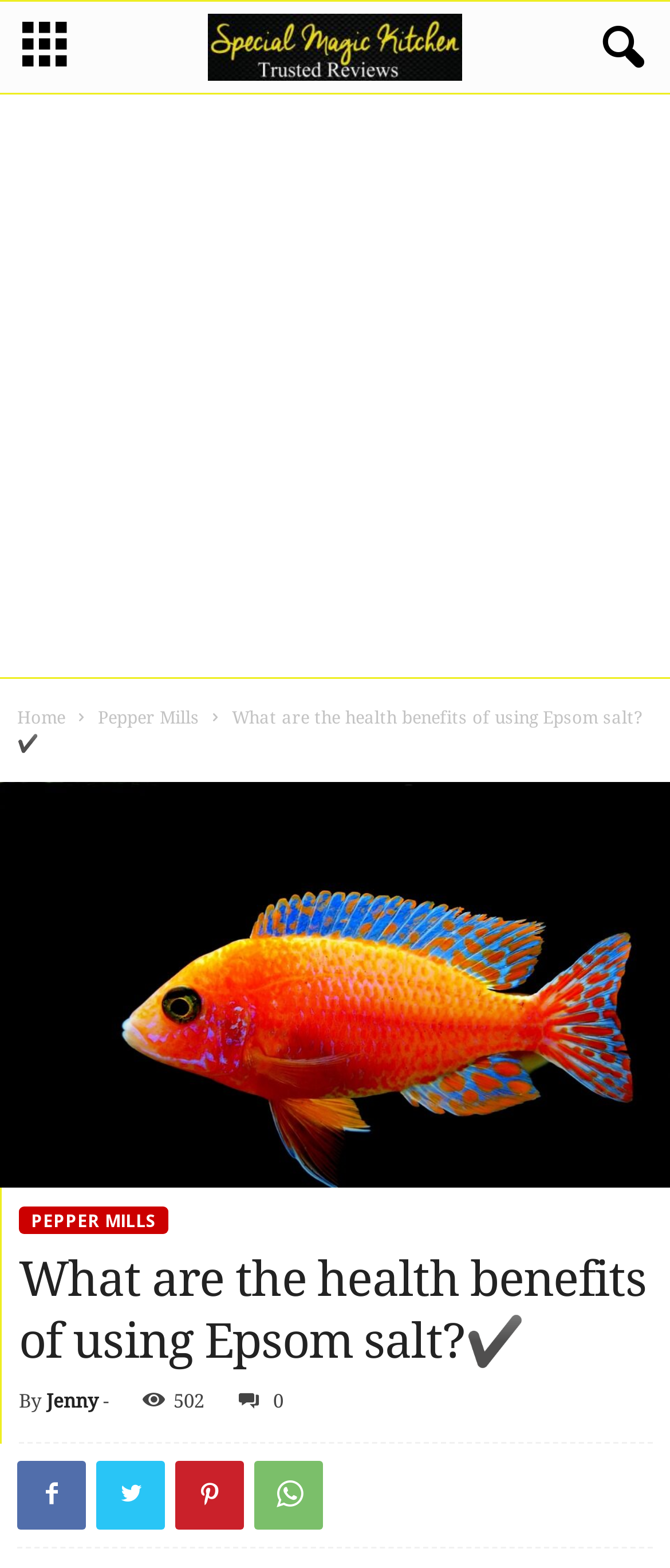Provide a one-word or short-phrase response to the question:
Who is the author of the article?

Jenny